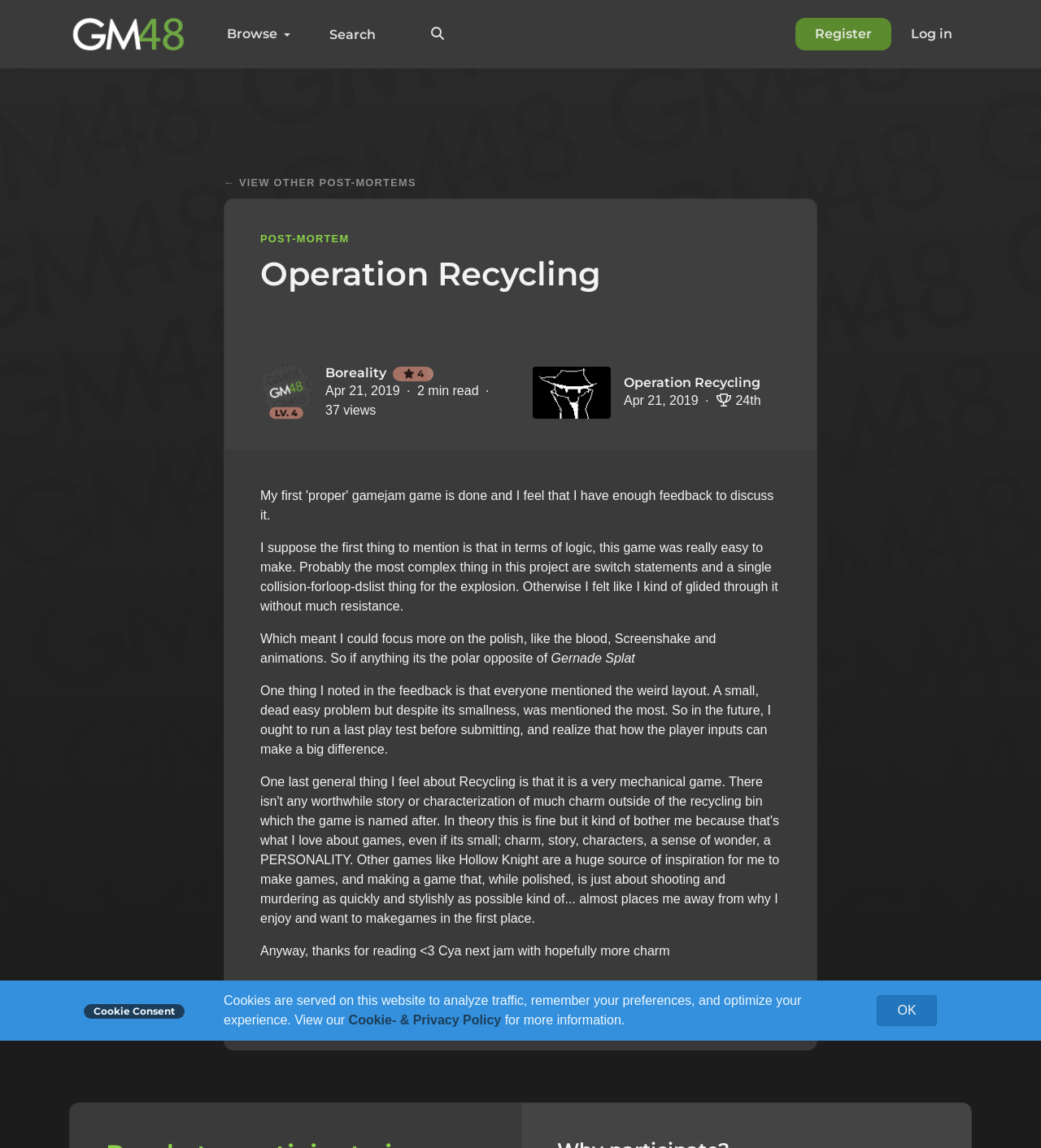Using the description: "parent_node: Search aria-label="Search" name="q" placeholder="Search"", determine the UI element's bounding box coordinates. Ensure the coordinates are in the format of four float numbers between 0 and 1, i.e., [left, top, right, bottom].

[0.298, 0.016, 0.395, 0.043]